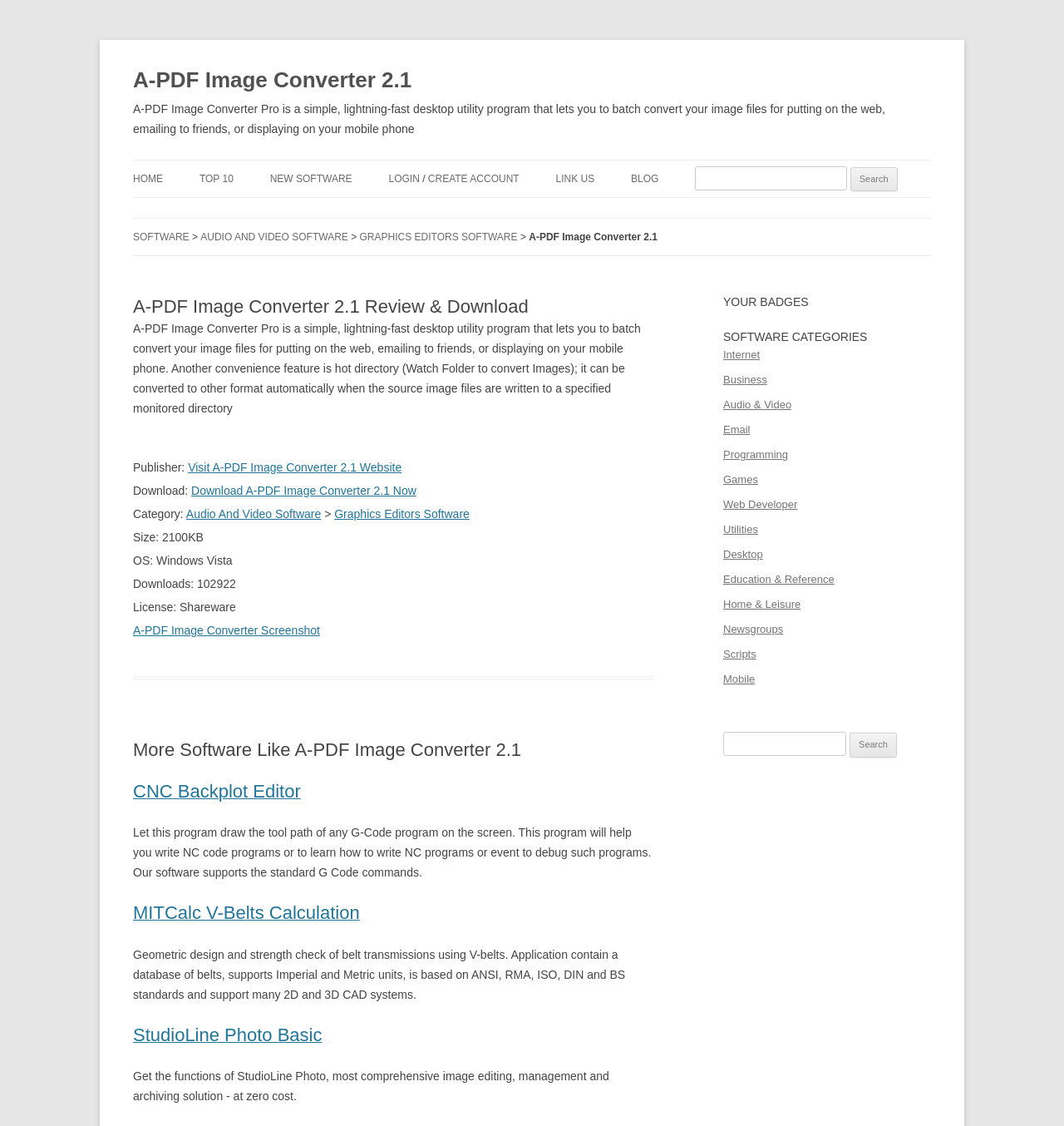Please identify the bounding box coordinates of the region to click in order to complete the given instruction: "View A-PDF Image Converter Screenshot". The coordinates should be four float numbers between 0 and 1, i.e., [left, top, right, bottom].

[0.125, 0.554, 0.301, 0.565]